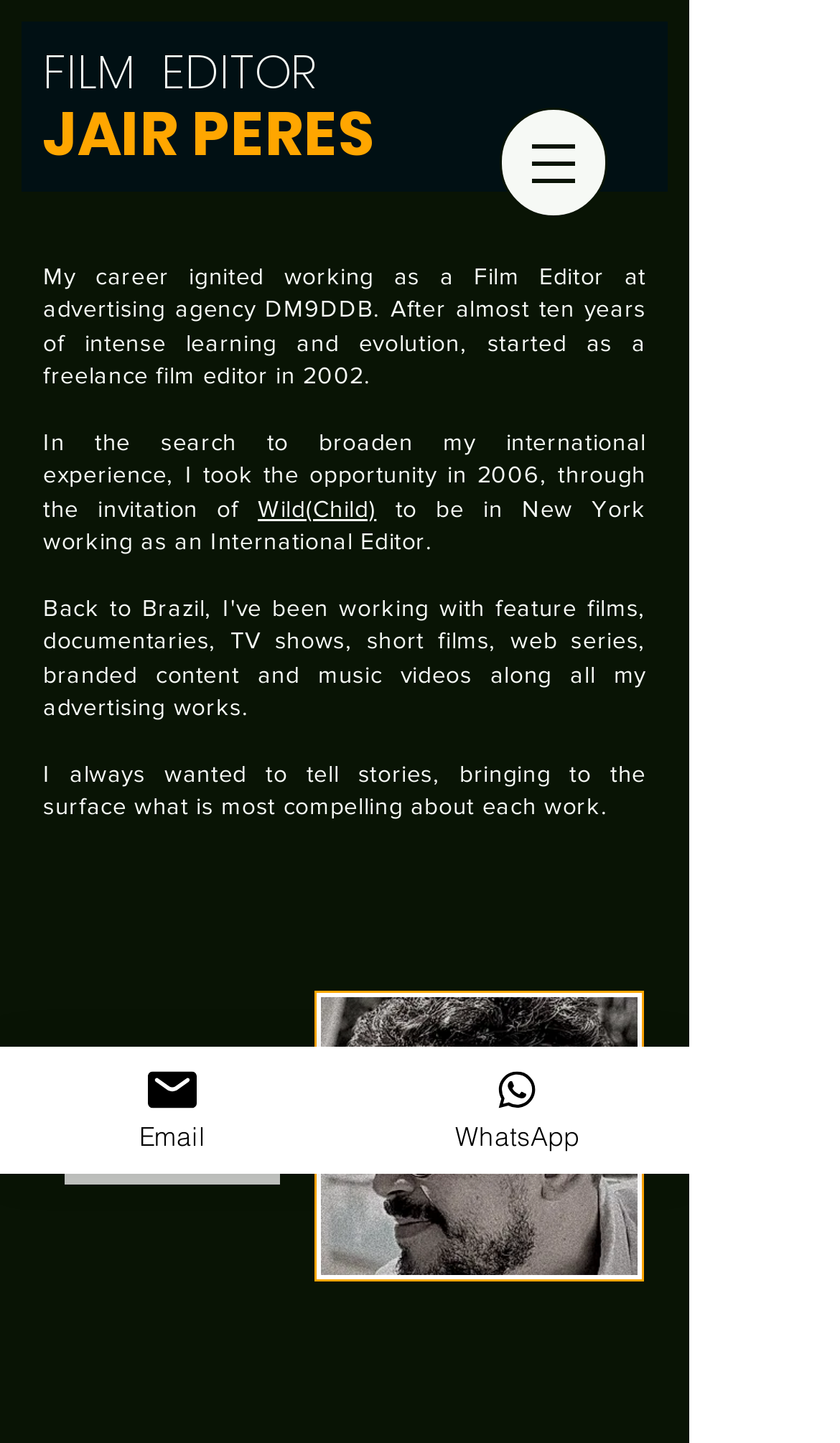Given the webpage screenshot, identify the bounding box of the UI element that matches this description: "Wild(Child)".

[0.307, 0.343, 0.448, 0.361]